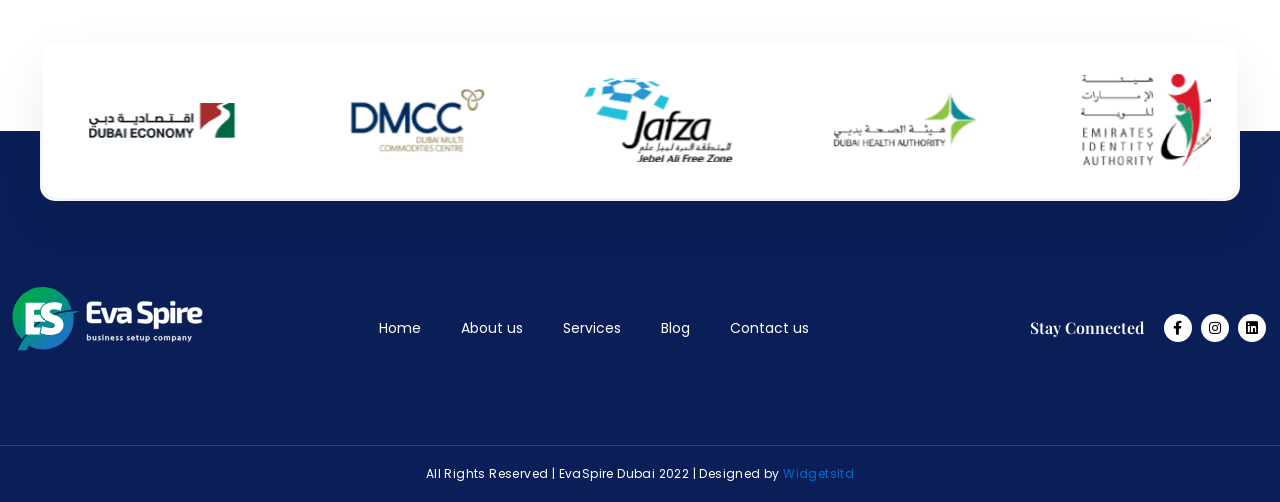Could you indicate the bounding box coordinates of the region to click in order to complete this instruction: "Click the 'Home' link".

[0.281, 0.64, 0.345, 0.667]